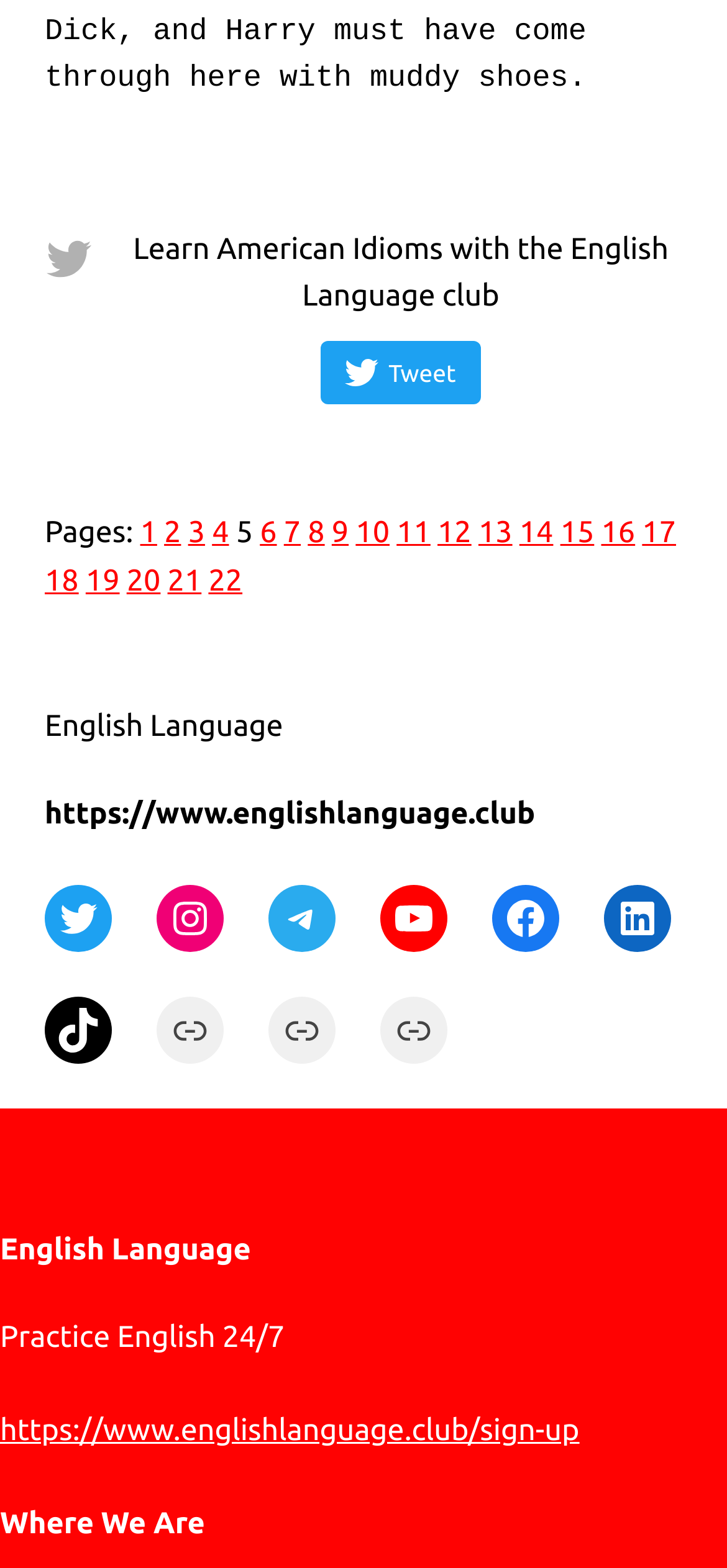Please indicate the bounding box coordinates for the clickable area to complete the following task: "Click on the 'Tweet' link". The coordinates should be specified as four float numbers between 0 and 1, i.e., [left, top, right, bottom].

[0.442, 0.218, 0.66, 0.258]